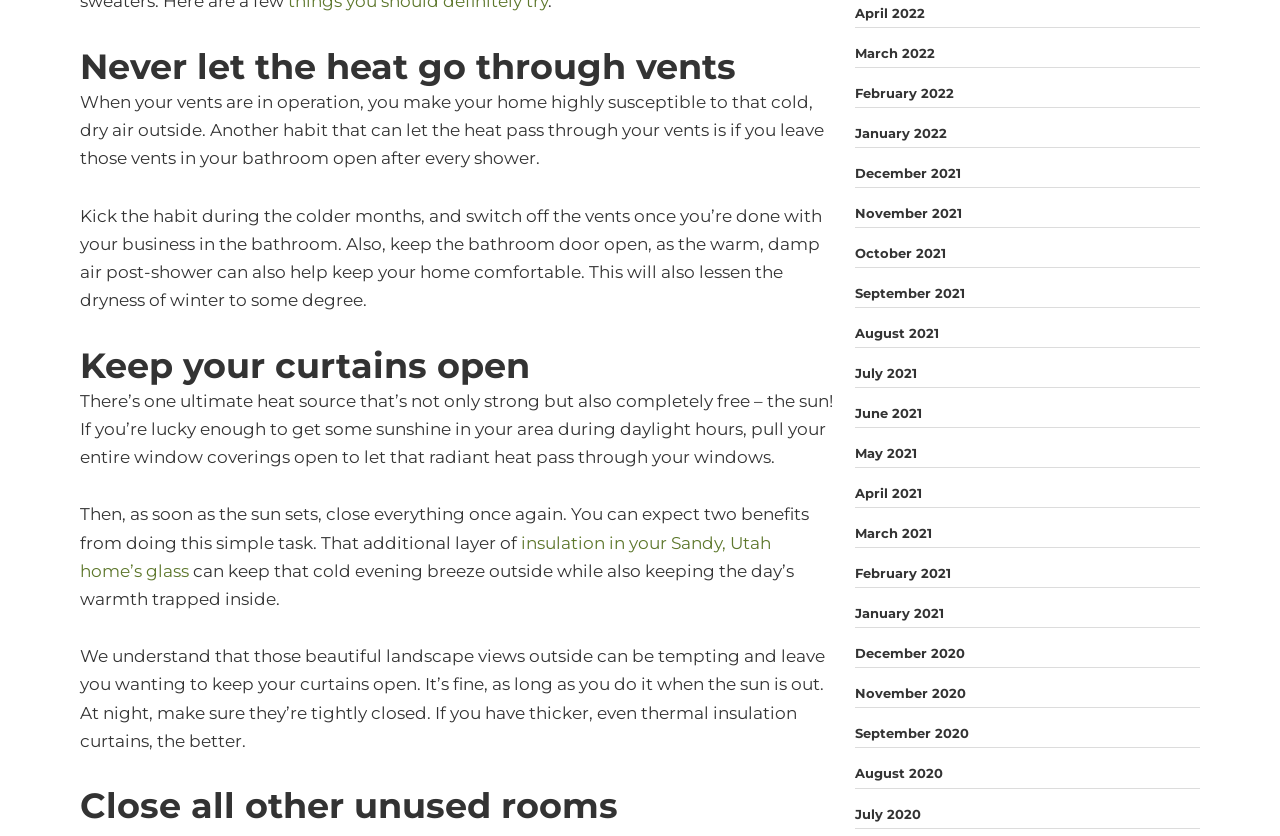Please identify the bounding box coordinates of the element's region that needs to be clicked to fulfill the following instruction: "Learn how to never let the heat go through vents". The bounding box coordinates should consist of four float numbers between 0 and 1, i.e., [left, top, right, bottom].

[0.062, 0.054, 0.652, 0.105]